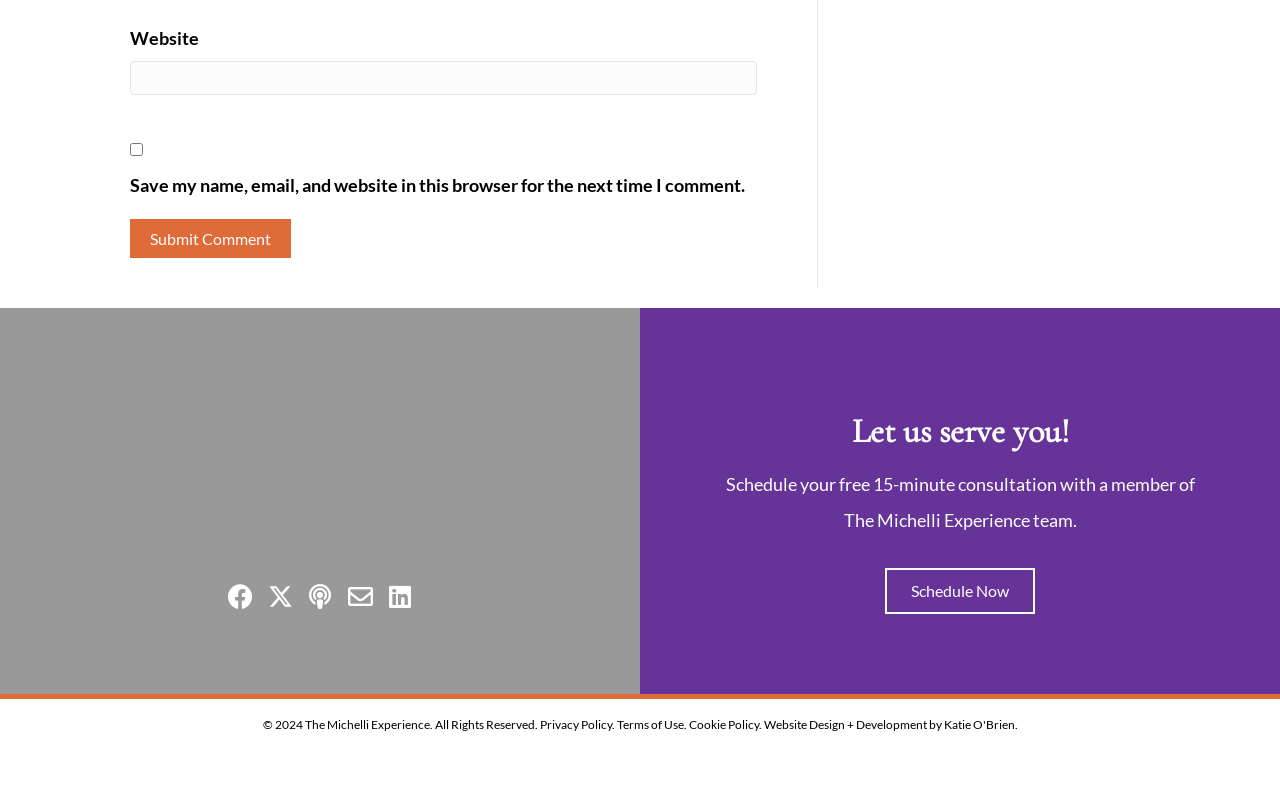Locate the bounding box coordinates of the clickable area needed to fulfill the instruction: "Enter website".

[0.102, 0.076, 0.591, 0.119]